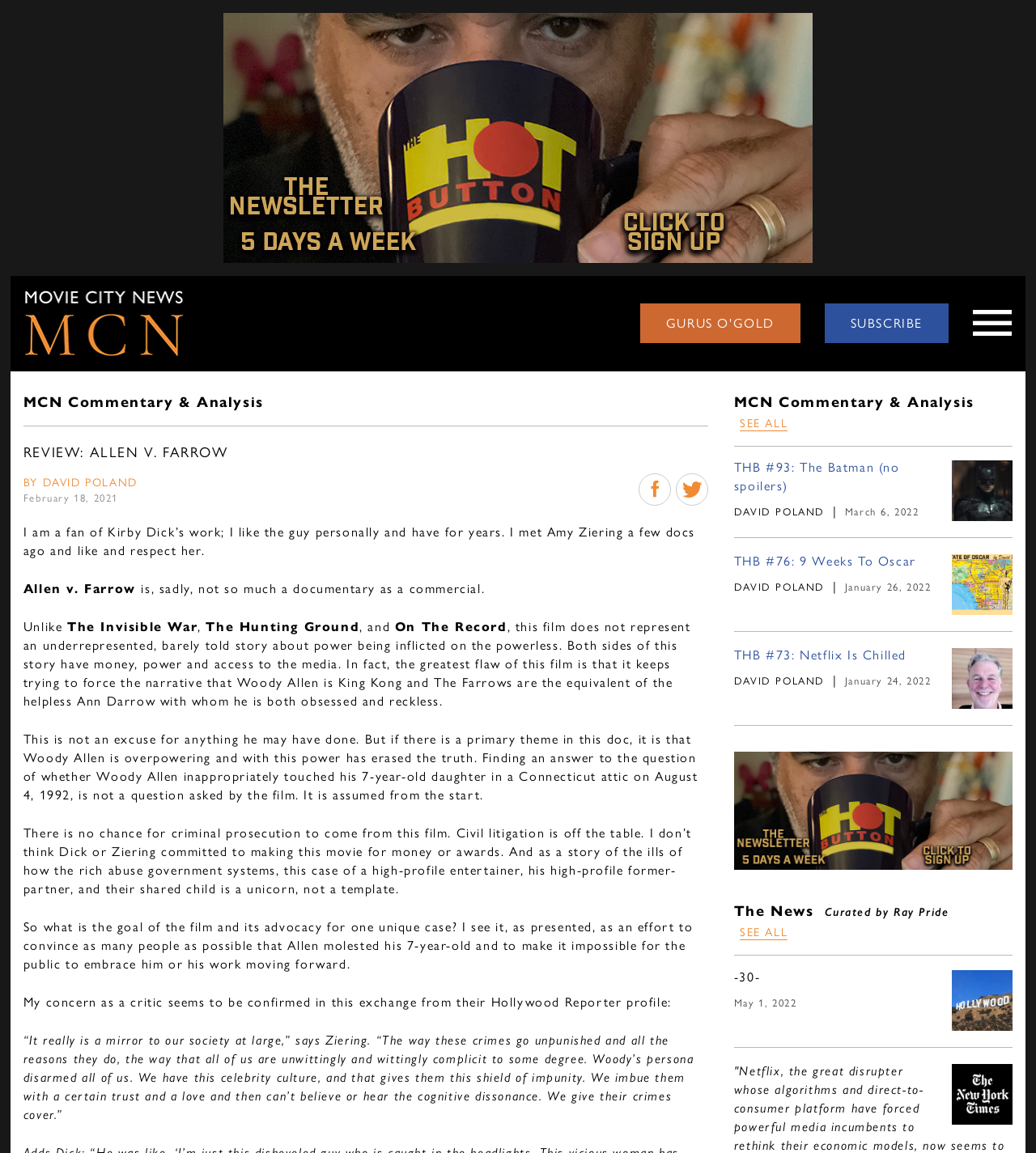Determine the bounding box coordinates of the clickable element to achieve the following action: 'View more 'MCN Commentary & Analysis''. Provide the coordinates as four float values between 0 and 1, formatted as [left, top, right, bottom].

[0.714, 0.359, 0.76, 0.374]